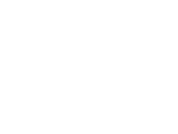Look at the image and give a detailed response to the following question: Where is Jason Scott appearing?

The caption states that Jason Scott is appearing on CBC Radio Active, which suggests that he is being featured on a radio show or program.